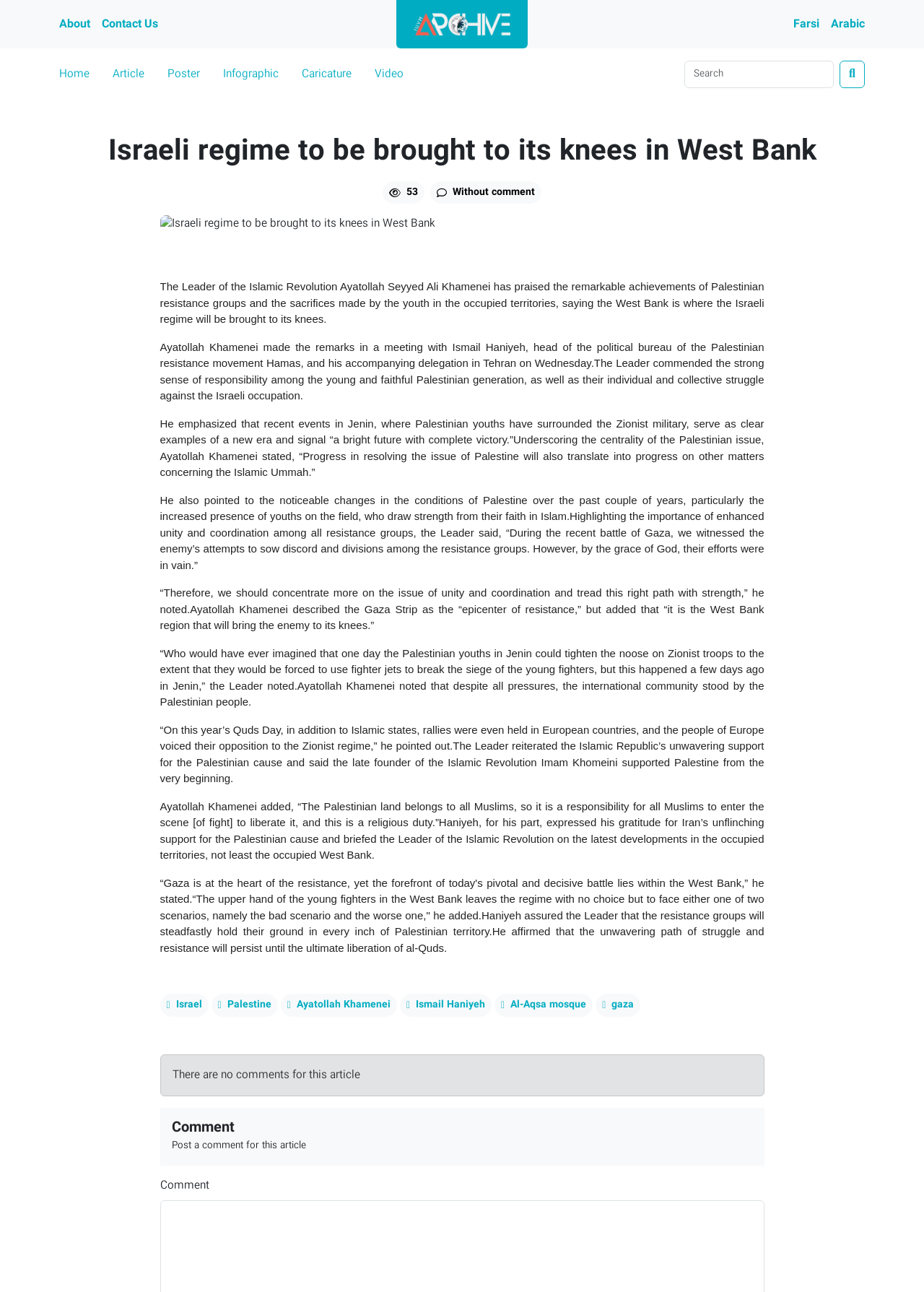Identify the bounding box coordinates for the region of the element that should be clicked to carry out the instruction: "Read the article about Israeli regime". The bounding box coordinates should be four float numbers between 0 and 1, i.e., [left, top, right, bottom].

[0.173, 0.167, 0.471, 0.18]